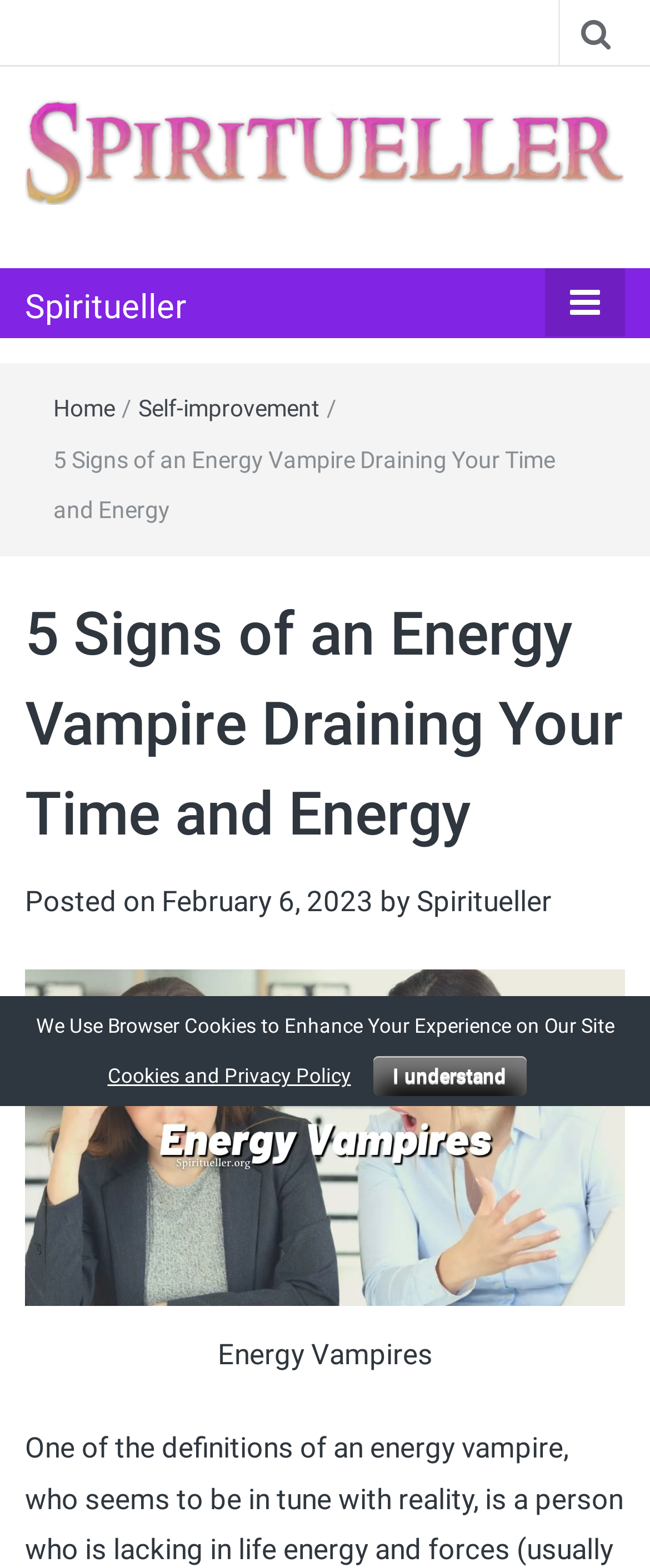Determine the bounding box coordinates of the section I need to click to execute the following instruction: "visit the Self-improvement page". Provide the coordinates as four float numbers between 0 and 1, i.e., [left, top, right, bottom].

[0.213, 0.252, 0.492, 0.269]